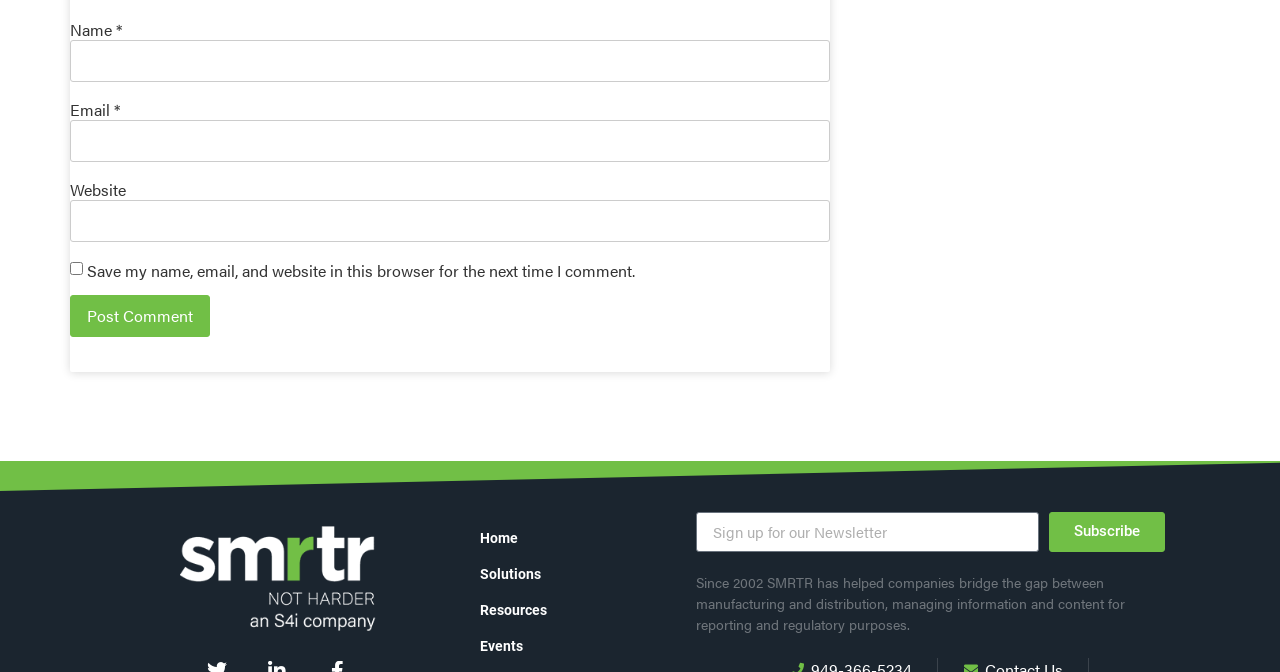How many links are present in the navigation menu?
Look at the screenshot and respond with a single word or phrase.

4